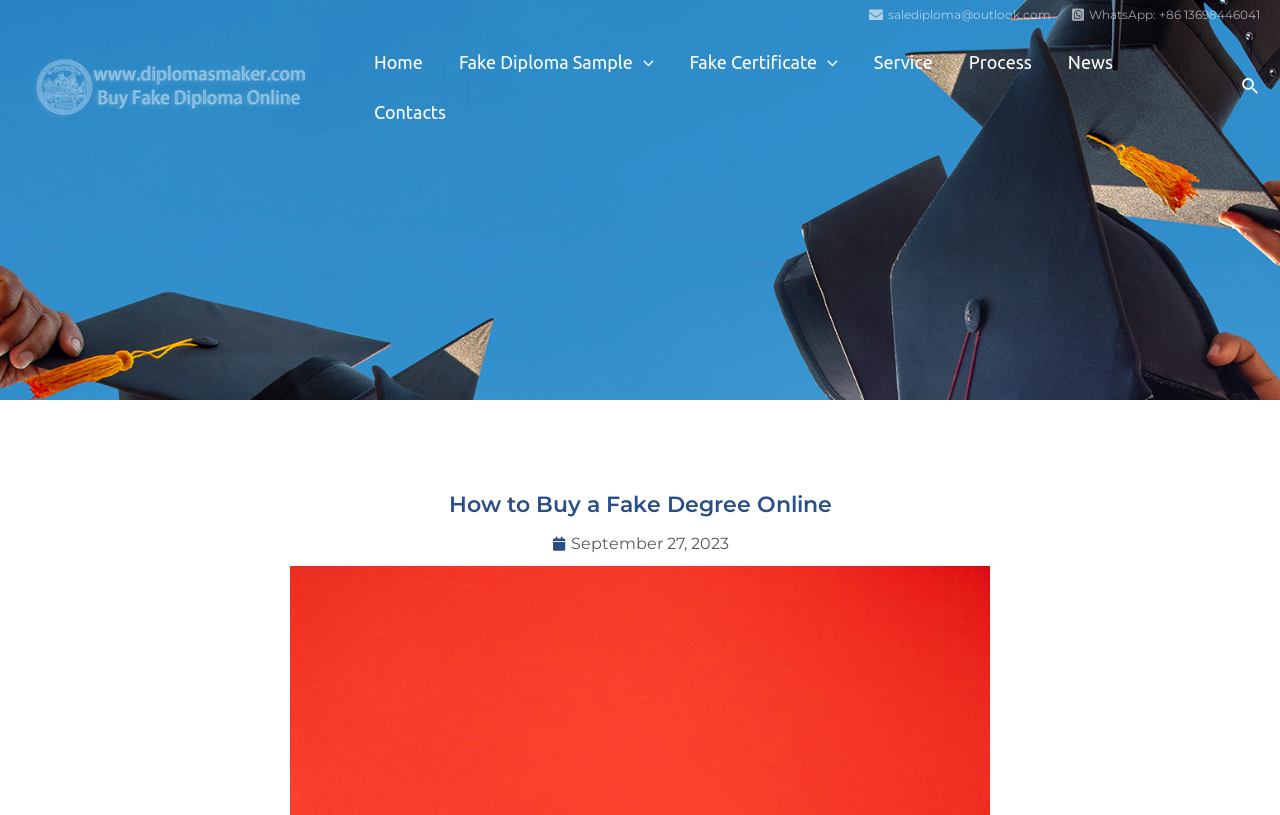Locate the bounding box coordinates of the clickable region necessary to complete the following instruction: "Click the 'Home' link". Provide the coordinates in the format of four float numbers between 0 and 1, i.e., [left, top, right, bottom].

None